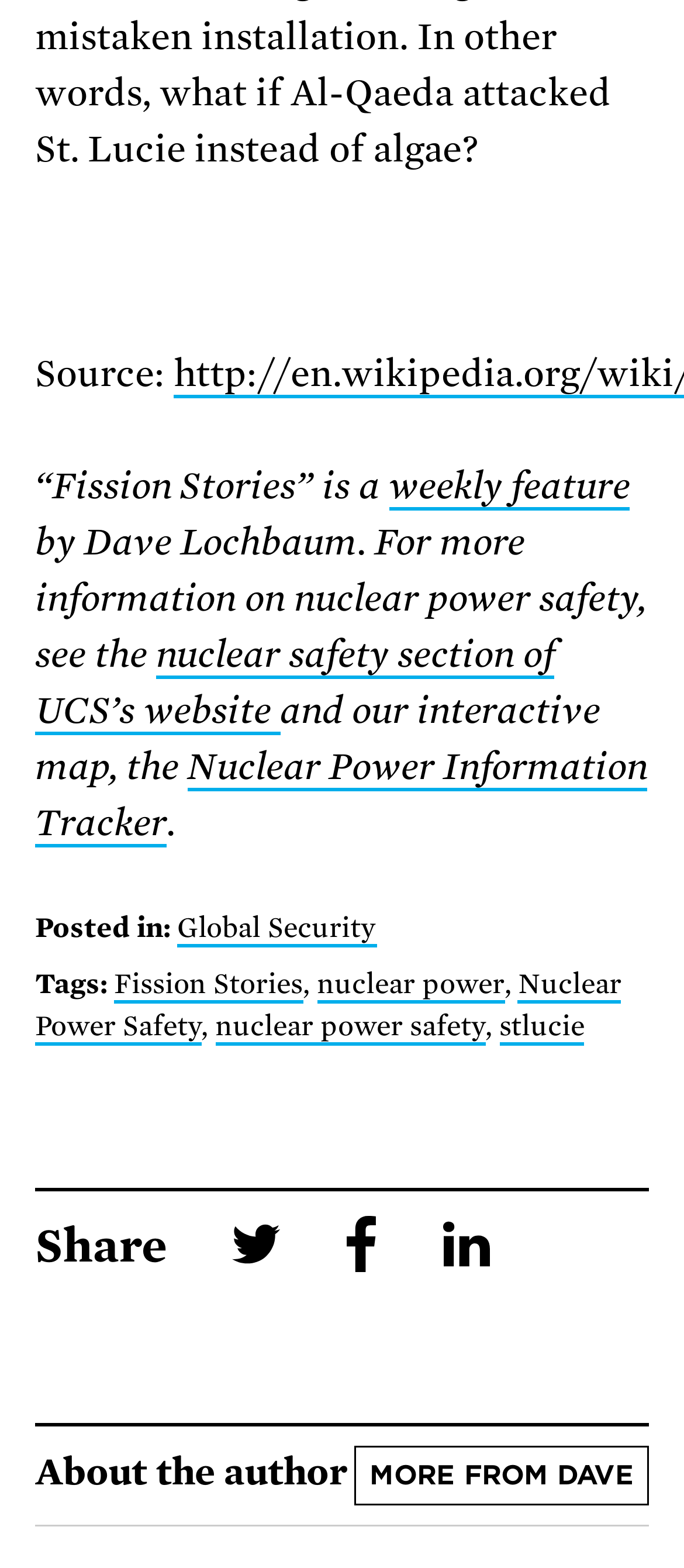Locate the bounding box coordinates of the element that should be clicked to execute the following instruction: "Click on the 'Shine Remedies' link".

None